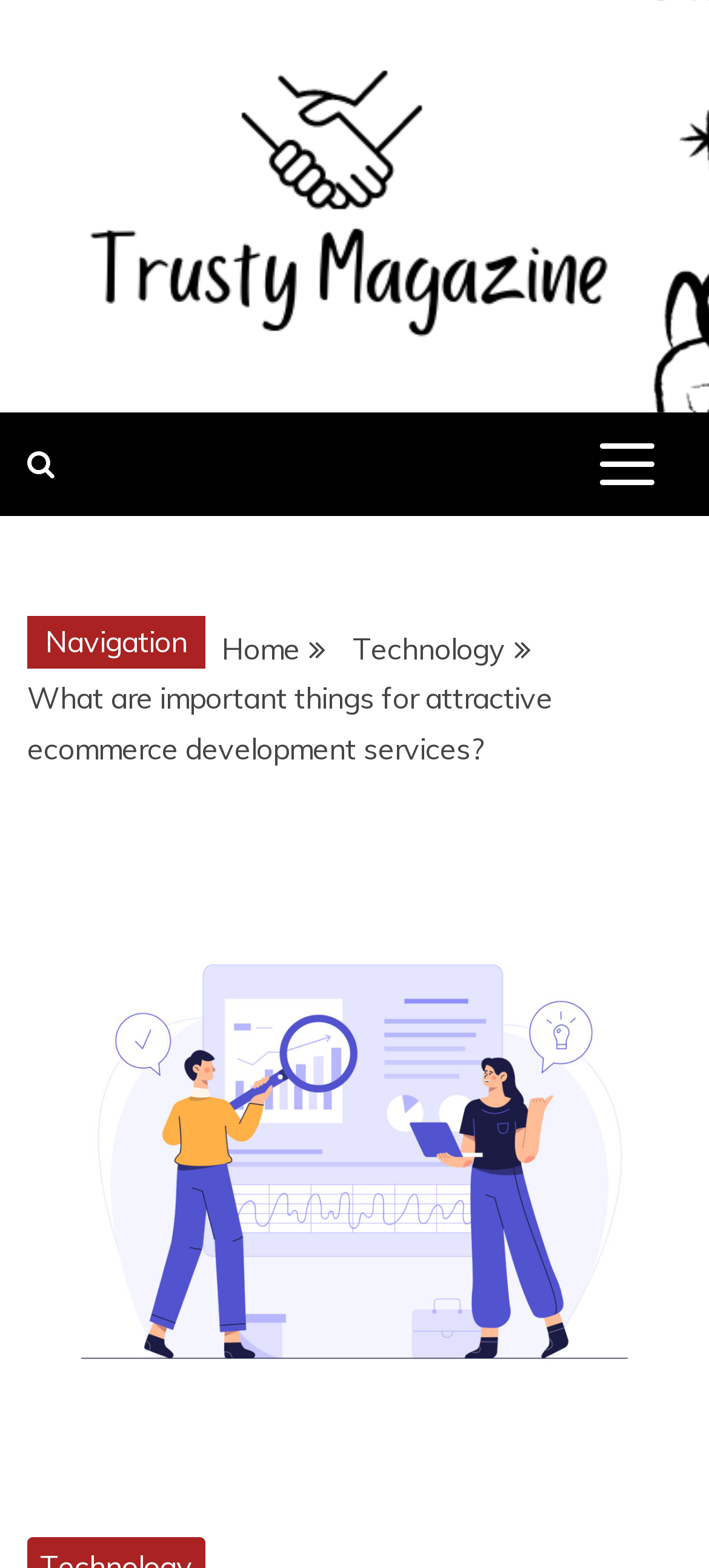Using the information shown in the image, answer the question with as much detail as possible: How many links are in the breadcrumbs navigation?

The breadcrumbs navigation has two links, 'Home' and 'Technology', which can be used to navigate to different sections of the website.